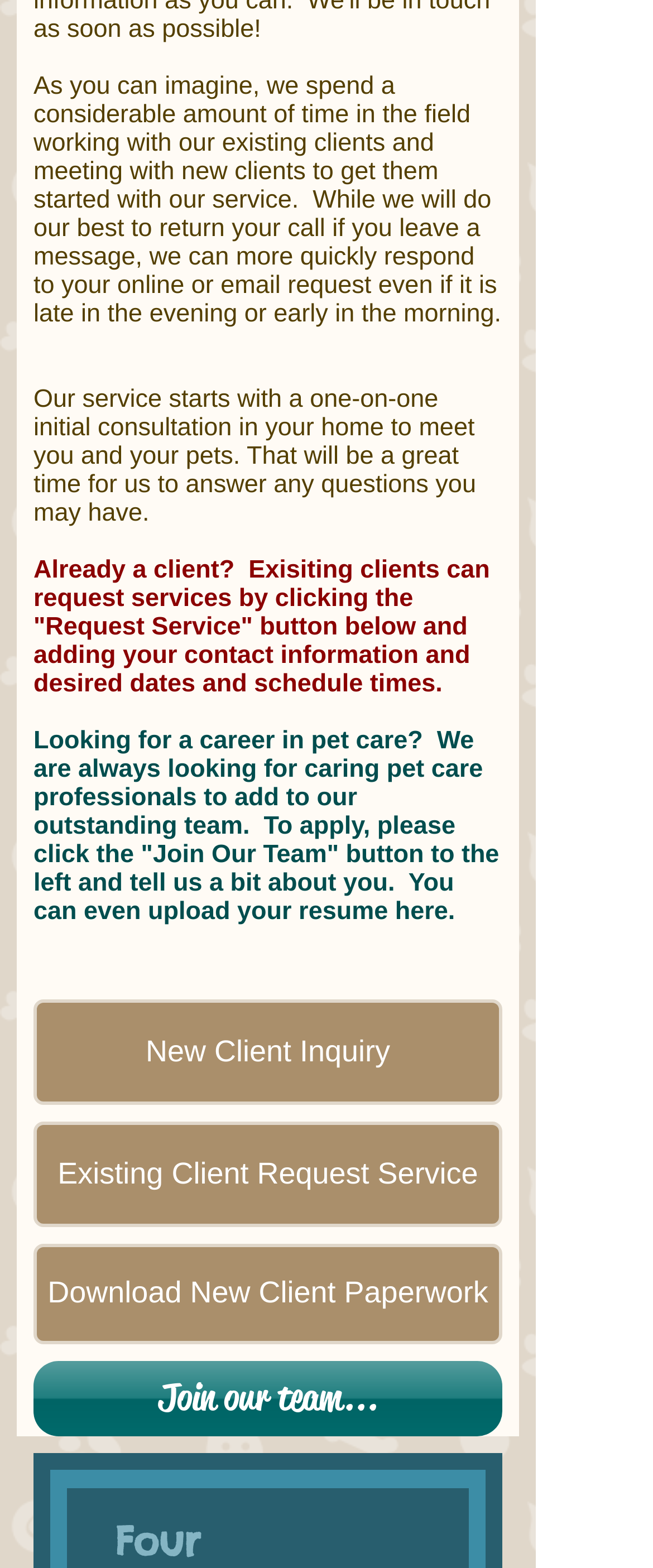How can new clients inquire about services?
From the image, respond using a single word or phrase.

Click 'New Client Inquiry' link